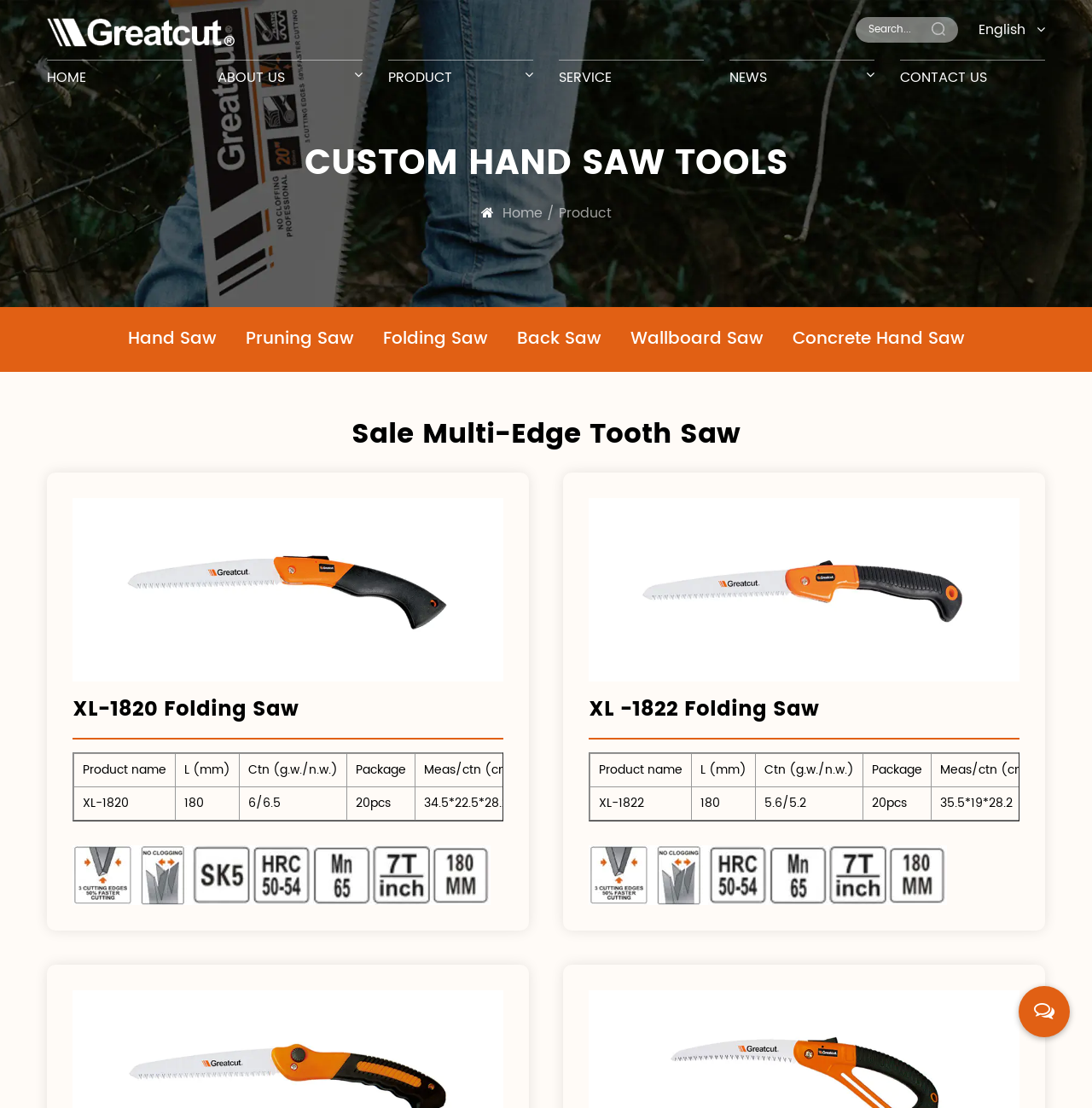Extract the bounding box coordinates for the described element: "Concrete Hand Saw". The coordinates should be represented as four float numbers between 0 and 1: [left, top, right, bottom].

[0.725, 0.293, 0.883, 0.319]